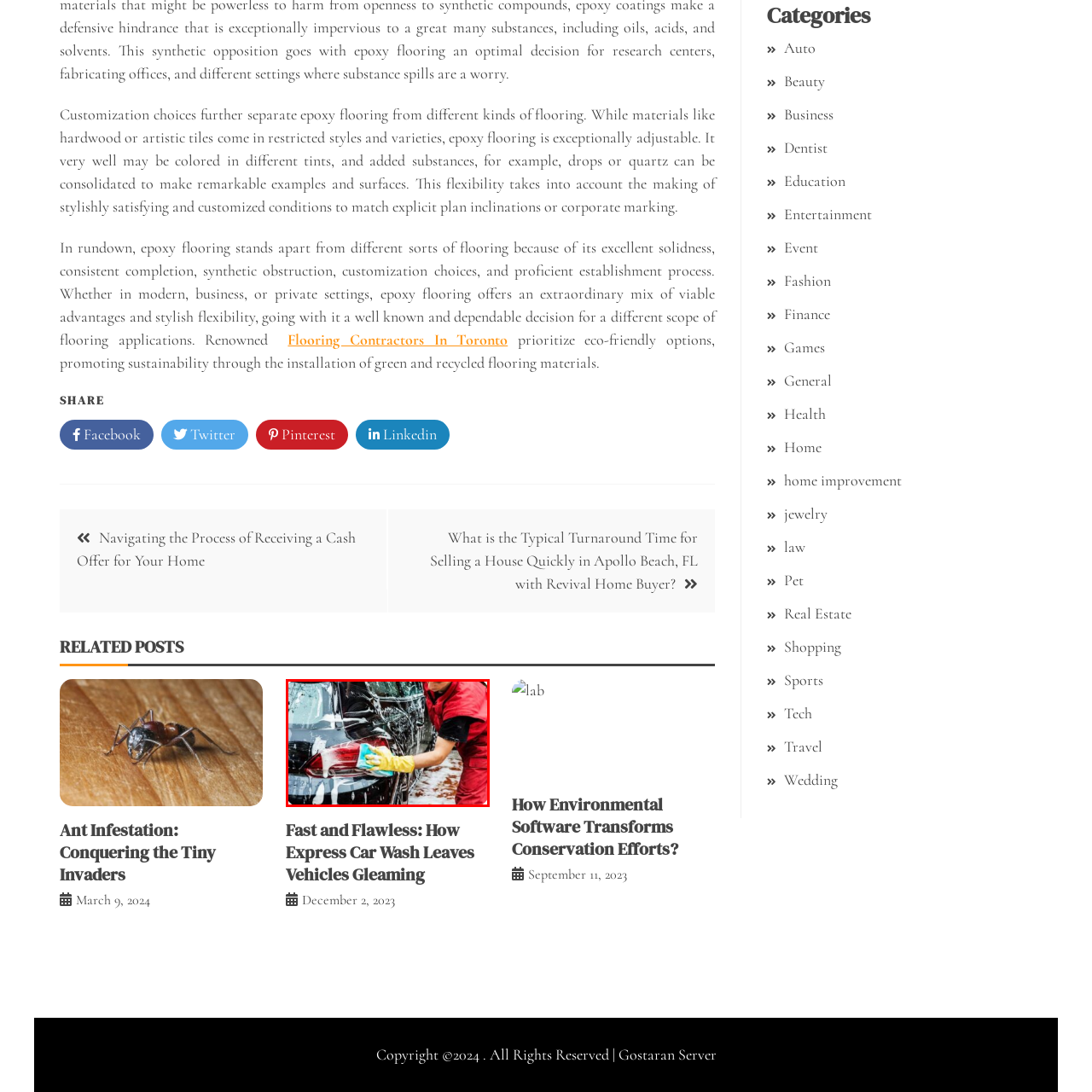Please provide a one-word or phrase response to the following question by examining the image within the red boundary:
What is the person using to scrub the car's surface?

A blue sponge